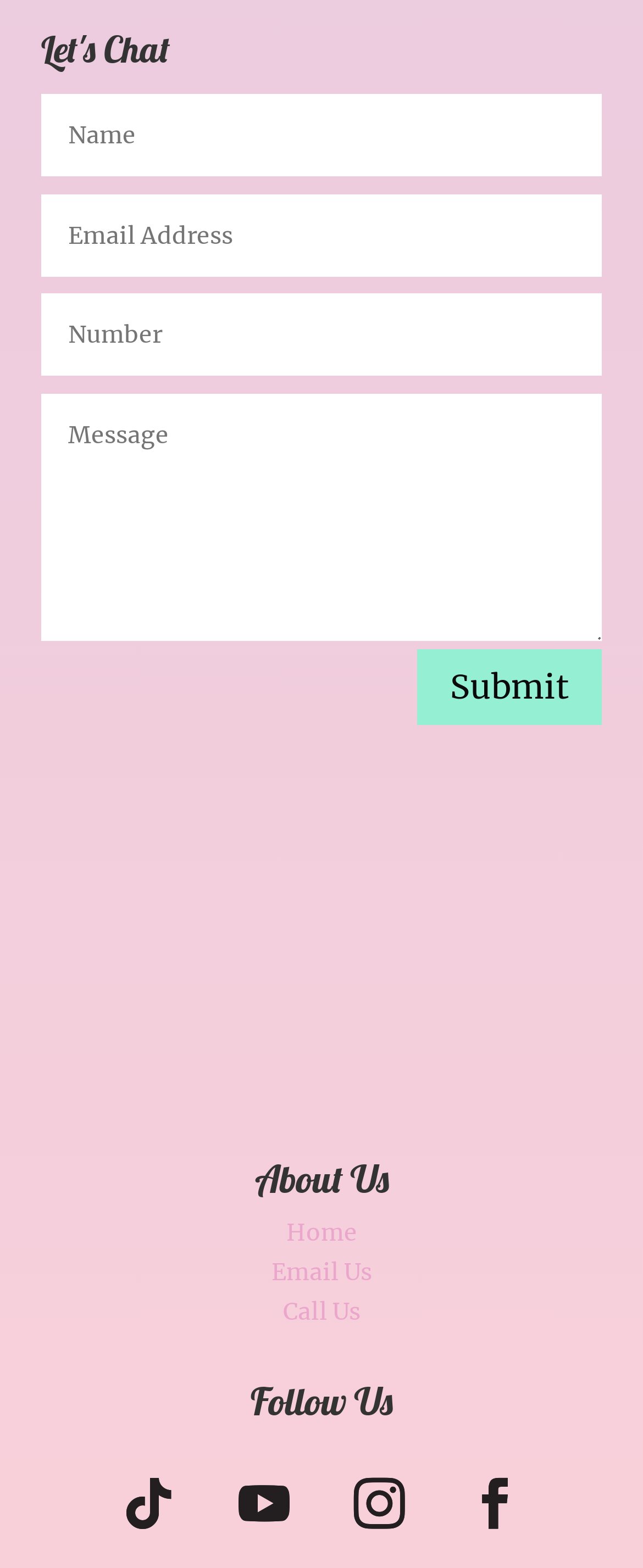Please determine the bounding box coordinates for the element that should be clicked to follow these instructions: "Click the 'About cookies' link".

None